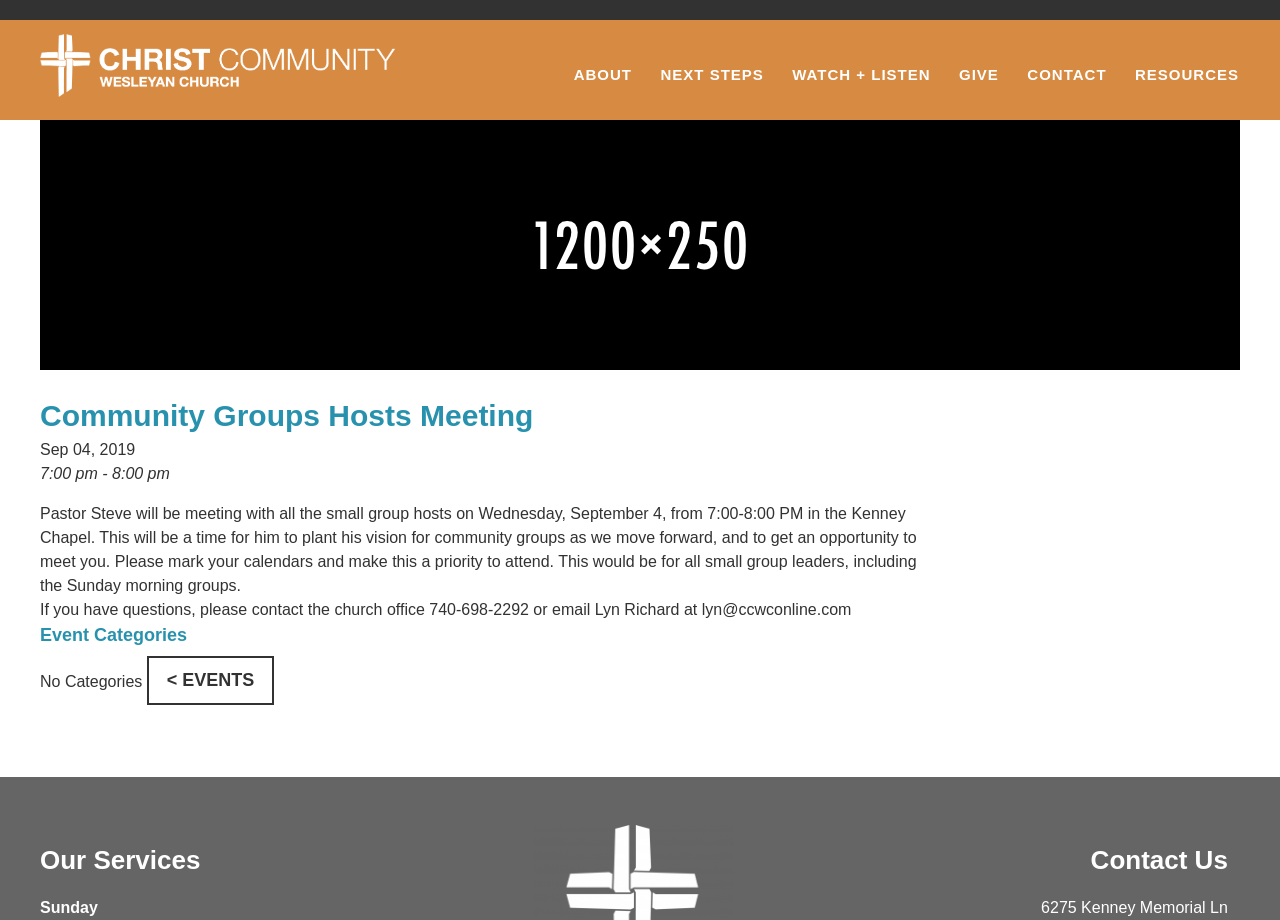Generate a comprehensive description of the contents of the webpage.

This webpage is about a community group hosts meeting at a church. At the top left, there is a link to return to the CCWC homepage, accompanied by a small image. Above the main content, there are several links to different sections of the website, including "ABOUT", "NEXT STEPS", "WATCH + LISTEN", "GIVE", "CONTACT", and "RESOURCES". 

The main content is divided into two sections. The left section has a heading "Community Groups Hosts Meeting" and provides details about the meeting, including the date, time, and location. There is also a paragraph describing the purpose of the meeting and encouraging small group leaders to attend. Additionally, it provides contact information for questions. Below this, there is a section labeled "Event Categories" with no categories listed. 

On the right side, there are three sections. The top section has a heading "Our Services" and lists "Sunday" as a service. The middle section has a heading "Contact Us" and provides an address, "6275 Kenney Memorial Ln". There is also a small image at the top of the page, spanning the entire width, which appears to be a placeholder header.